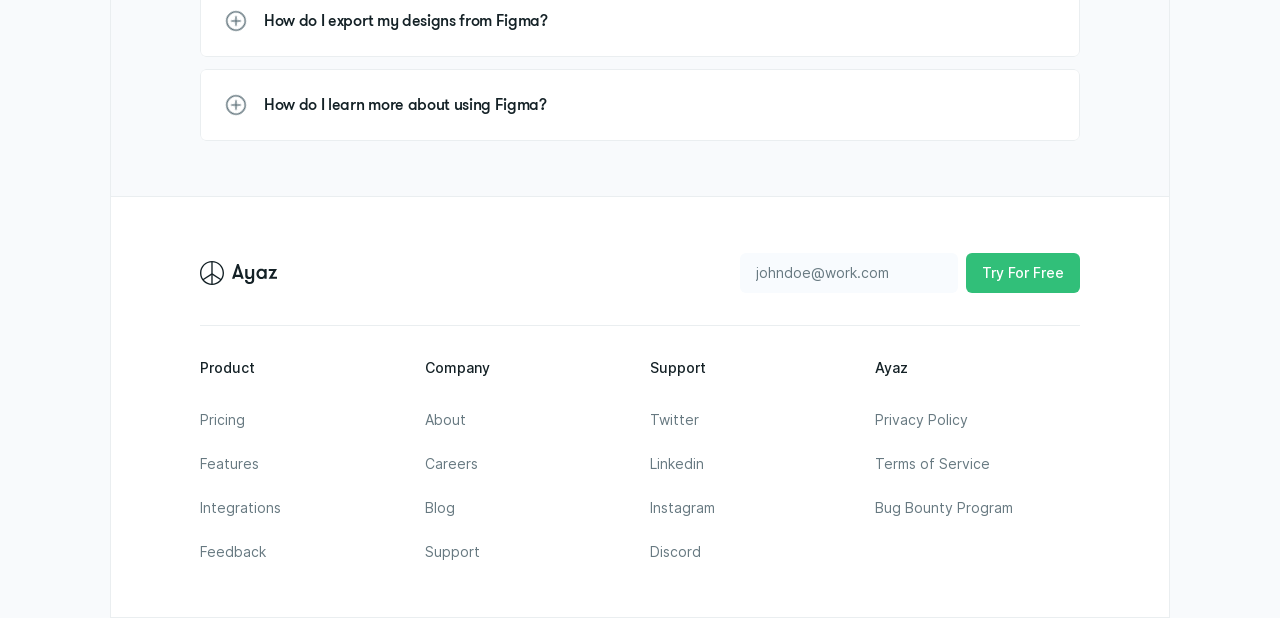What is the purpose of the 'Try For Free' button?
Answer the question with as much detail as possible.

I inferred the purpose of the 'Try For Free' button by considering its context and the surrounding elements. The button is located near a textbox for entering an email address, suggesting that it is related to signing up for a free trial or account. The text 'Try For Free' also implies that the button allows users to try Figma without committing to a paid subscription.